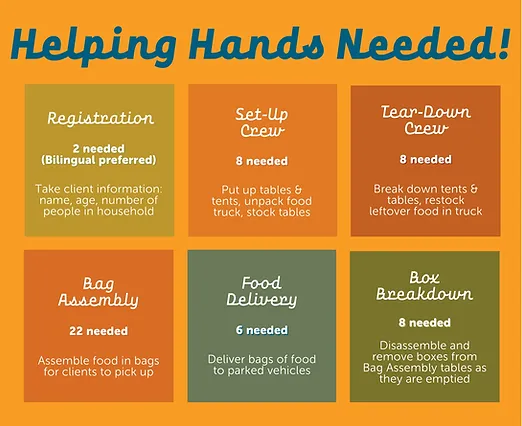Compose a detailed narrative for the image.

The image features a vibrant, informative poster titled "Helping Hands Needed!" presented against an orange background. It outlines various volunteer opportunities for a community food pantry, emphasizing the essential roles needed to support operations. 

The poster displays six distinct categories of volunteering needs:

1. **Registration**: 2 volunteers are needed, with a note that bilingual assistance is preferred. This role involves gathering client information such as names and household details.
  
2. **Set-Up Crew**: 8 volunteers are required to help with the logistics of putting up tents and tables, as well as unpacking food and stocking items.

3. **Tear-Down Crew**: Another group of 8 volunteers is needed for breakdown tasks, such as dismantling tents and tables and restocking any leftover food.

4. **Bag Assembly**: A crucial task needing 22 volunteers, this group will prepare and assemble bags of food for clients to pick up.

5. **Food Delivery**: 6 volunteers are required to deliver bags of food directly to parked vehicles, ensuring a smooth distribution process.

6. **Box Breakdown**: 8 volunteers are needed to disassemble and organize empty boxes from the food assembly tables.

The text is presented in a friendly, engaging font, making it easy to read and understand. This clear call to action highlights the importance of community involvement in supporting families in need through the food pantry's services.